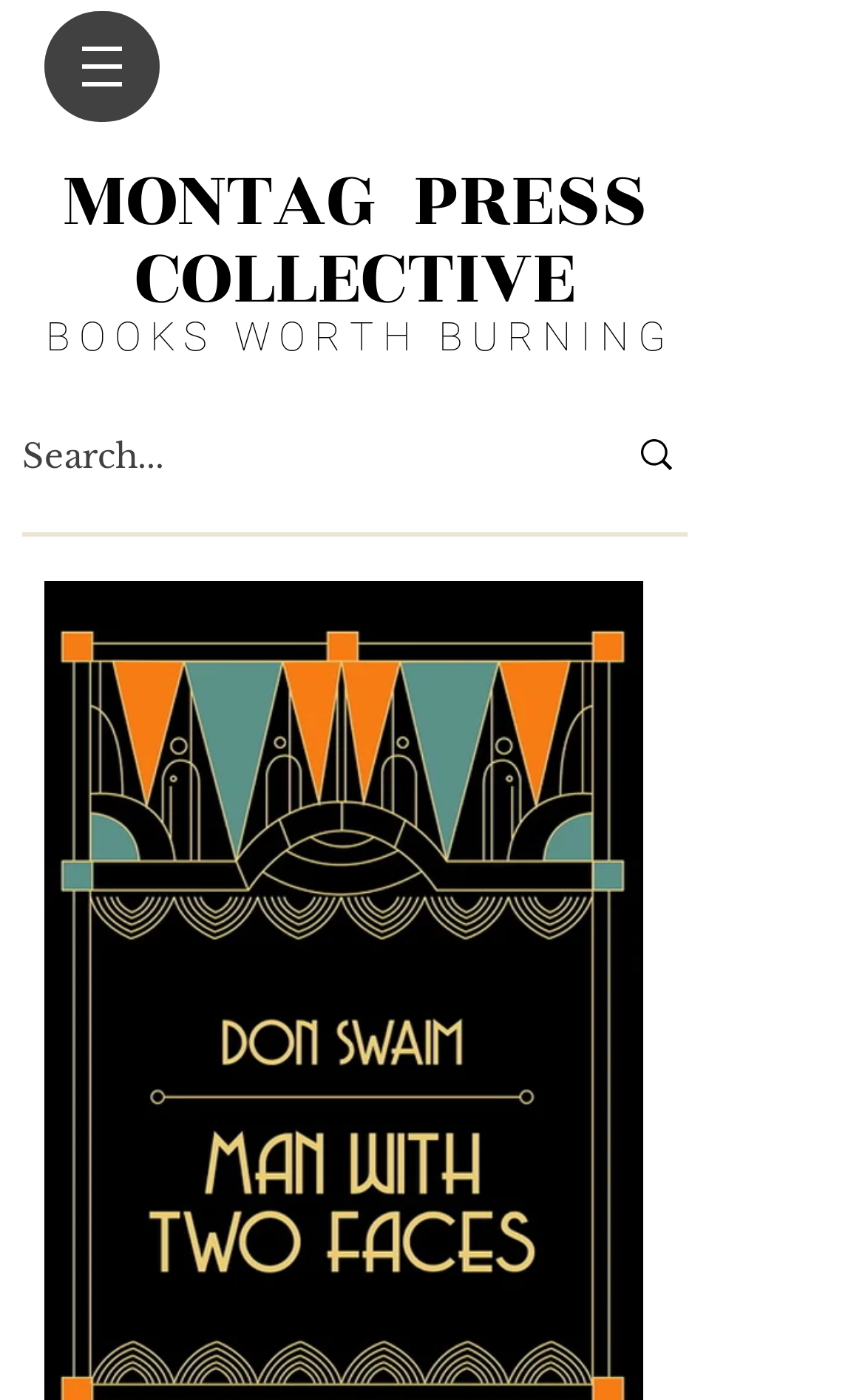Generate a comprehensive description of the webpage.

The webpage appears to be a literary or publishing-related website, with a focus on a specific book or series. At the top left of the page, there is a navigation menu labeled "Site" with a button that has a popup menu. To the right of the navigation menu, there is a small image.

Below the navigation menu, there are three headings that span the width of the page. The first heading reads "MONTAG PRESS", the second reads "COLLECTIVE", and the third reads "B O O K S W O R T H B U R N I N G". These headings are likely titles or subtitles related to the book or series.

Underneath the headings, there is a section of text that appears to be a summary or description of the book. The text is divided into paragraphs, with the first paragraph starting with "In Manhattan, during the depths of the Clutch Plague...". This text is likely a brief summary of the book's plot.

To the right of the text, there is a search function with a search box and a magnifying glass icon. The search box is labeled "Search...". Above the search box, there is a small image.

Overall, the webpage appears to be a simple and straightforward presentation of information about a book or series, with a focus on the plot summary and search functionality.